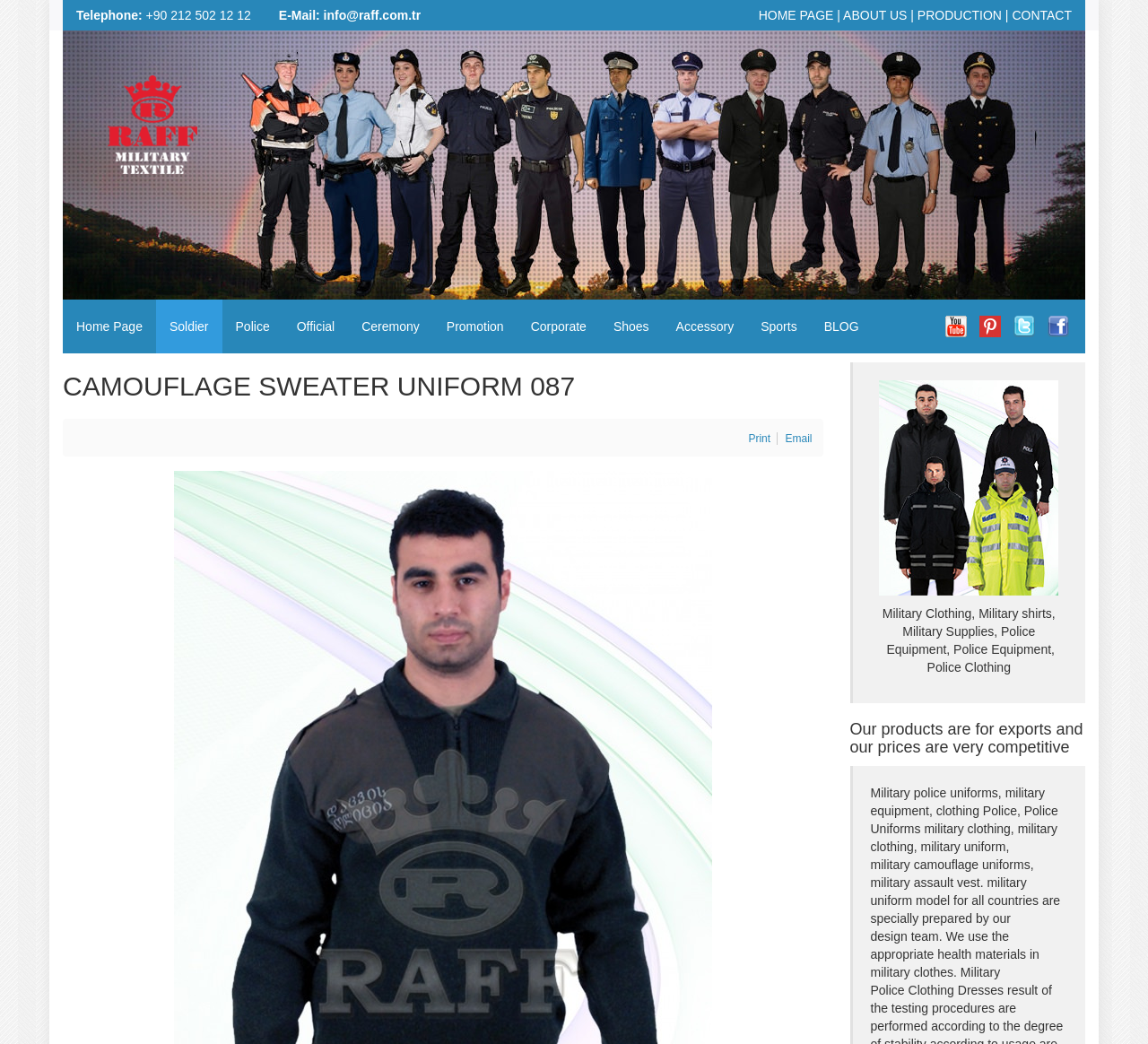Answer the following query with a single word or phrase:
What social media platforms are linked on this website?

YouTube, Pinterest, Twitter, Facebook